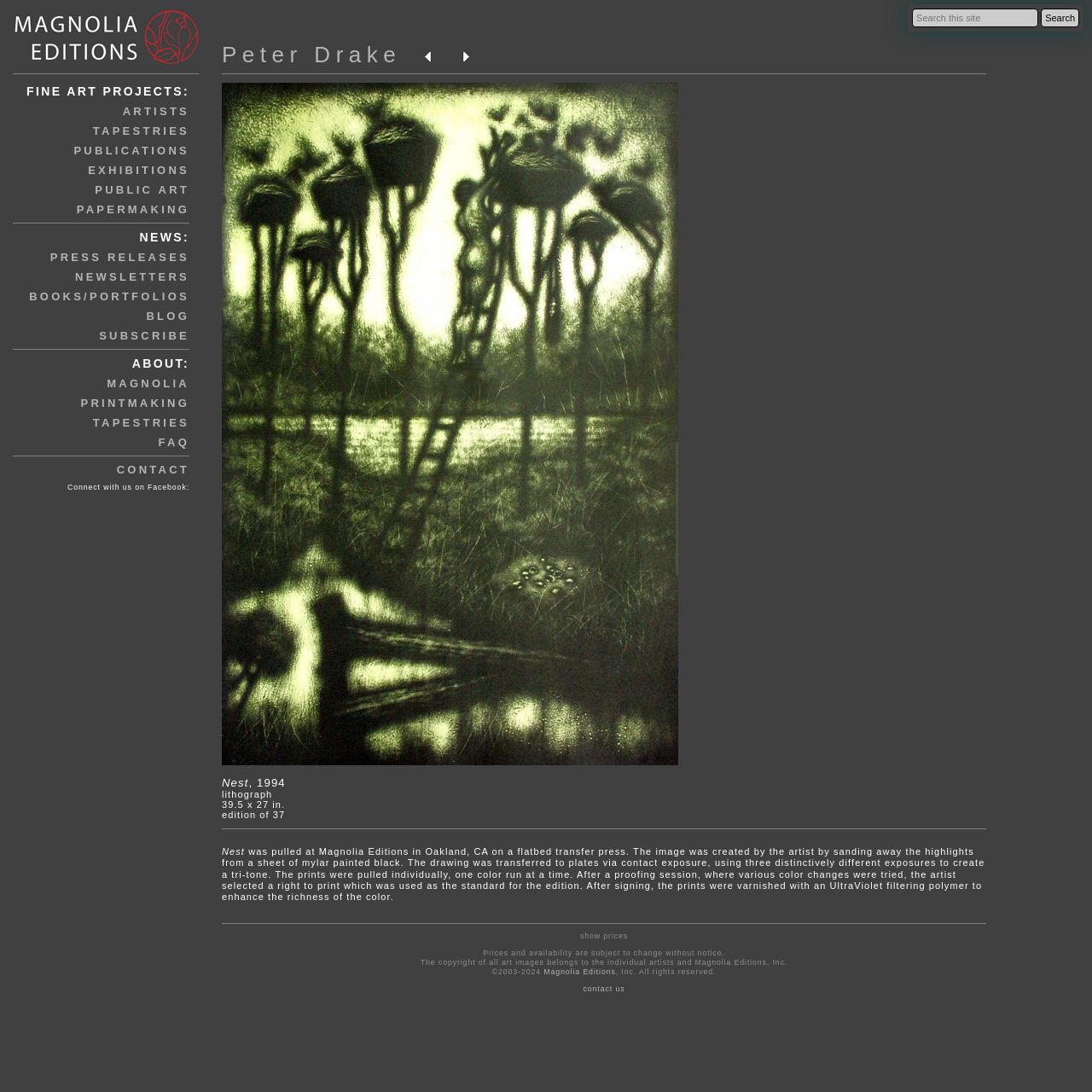Please provide a comprehensive answer to the question below using the information from the image: What types of art projects are featured on this website?

I found the types of art projects featured on this website by looking at the menu bar, where it says 'FINE ART PROJECTS:' followed by links to different types of projects such as 'ARTISTS', 'TAPESTRIES', 'PUBLICATIONS', etc.